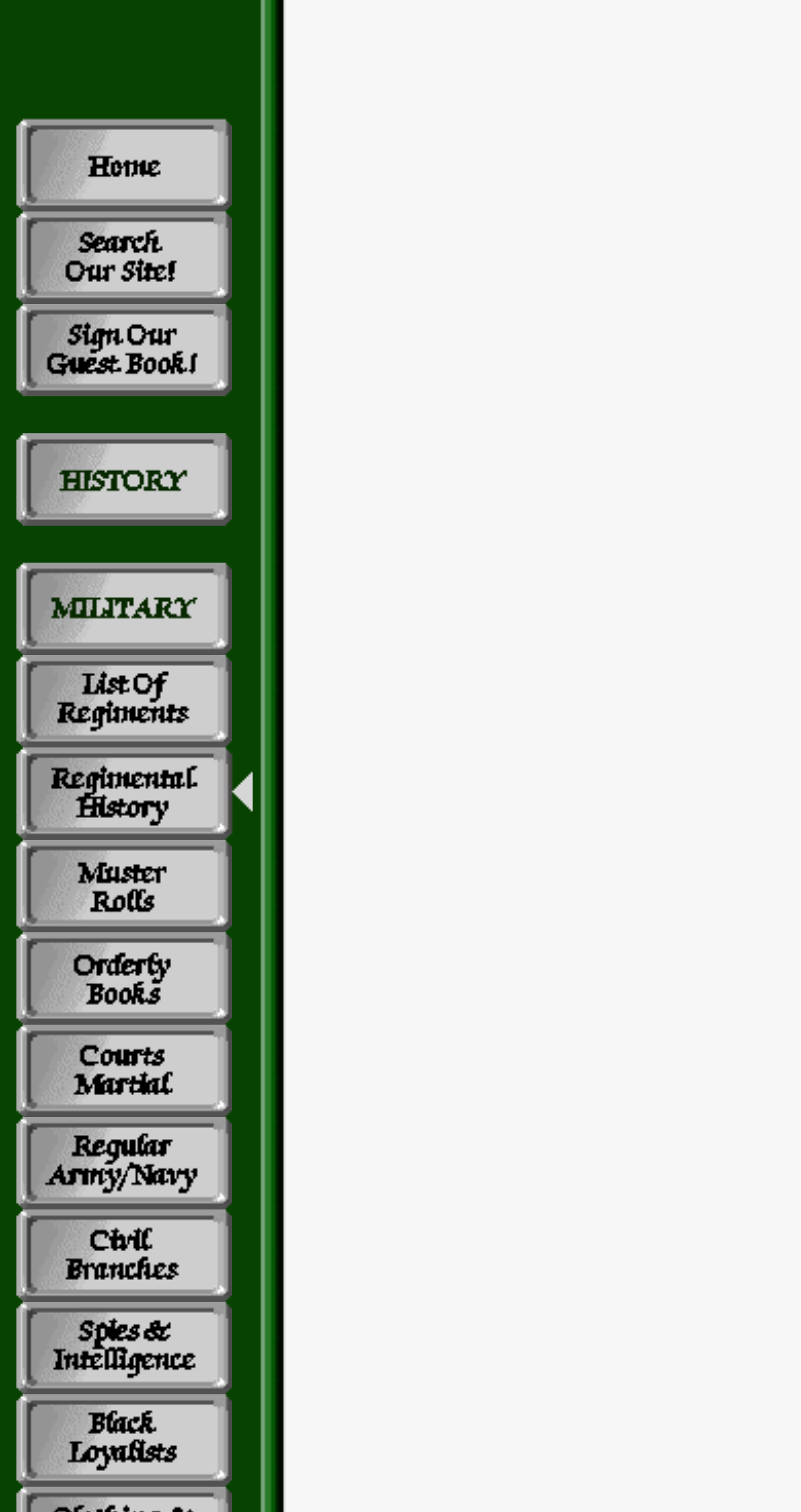What is the last link on the webpage?
Look at the image and respond with a one-word or short phrase answer.

Black Loyalists